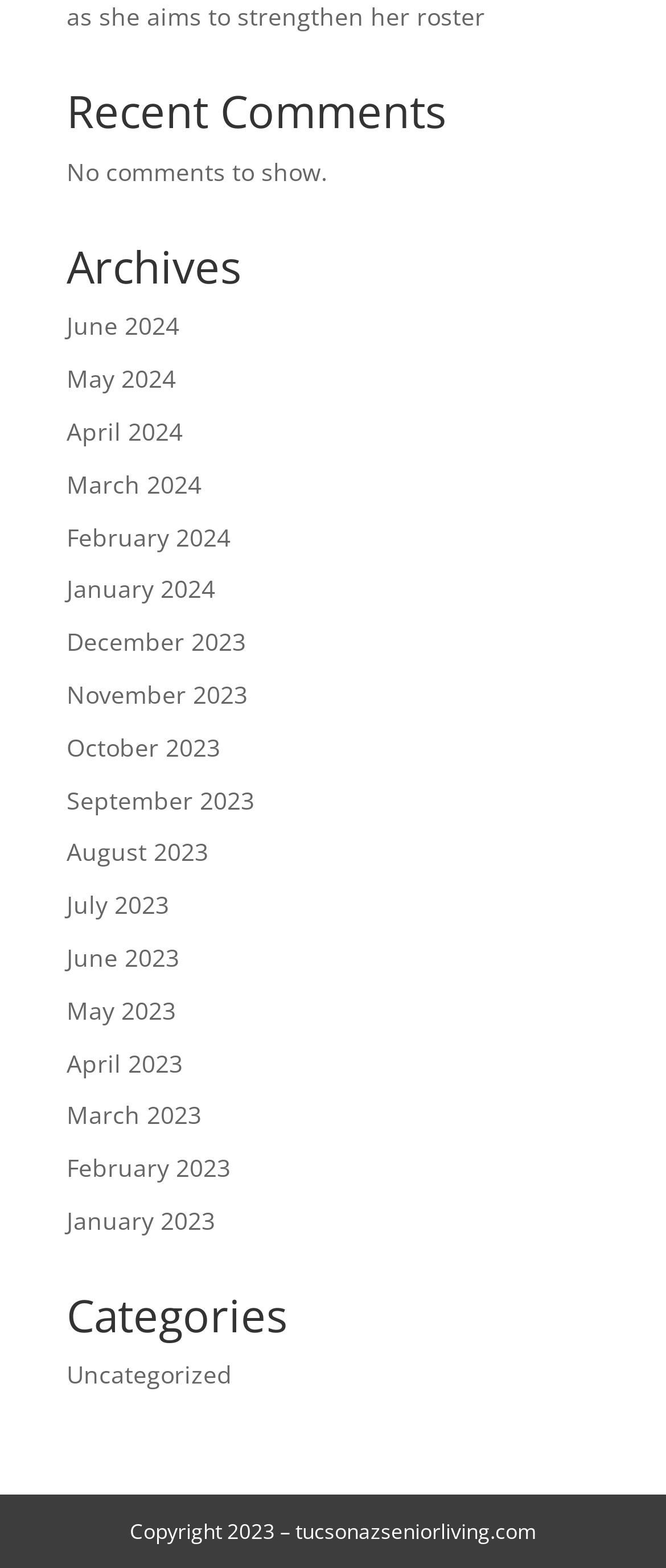Determine the bounding box coordinates for the area you should click to complete the following instruction: "view categories".

[0.1, 0.824, 0.9, 0.864]